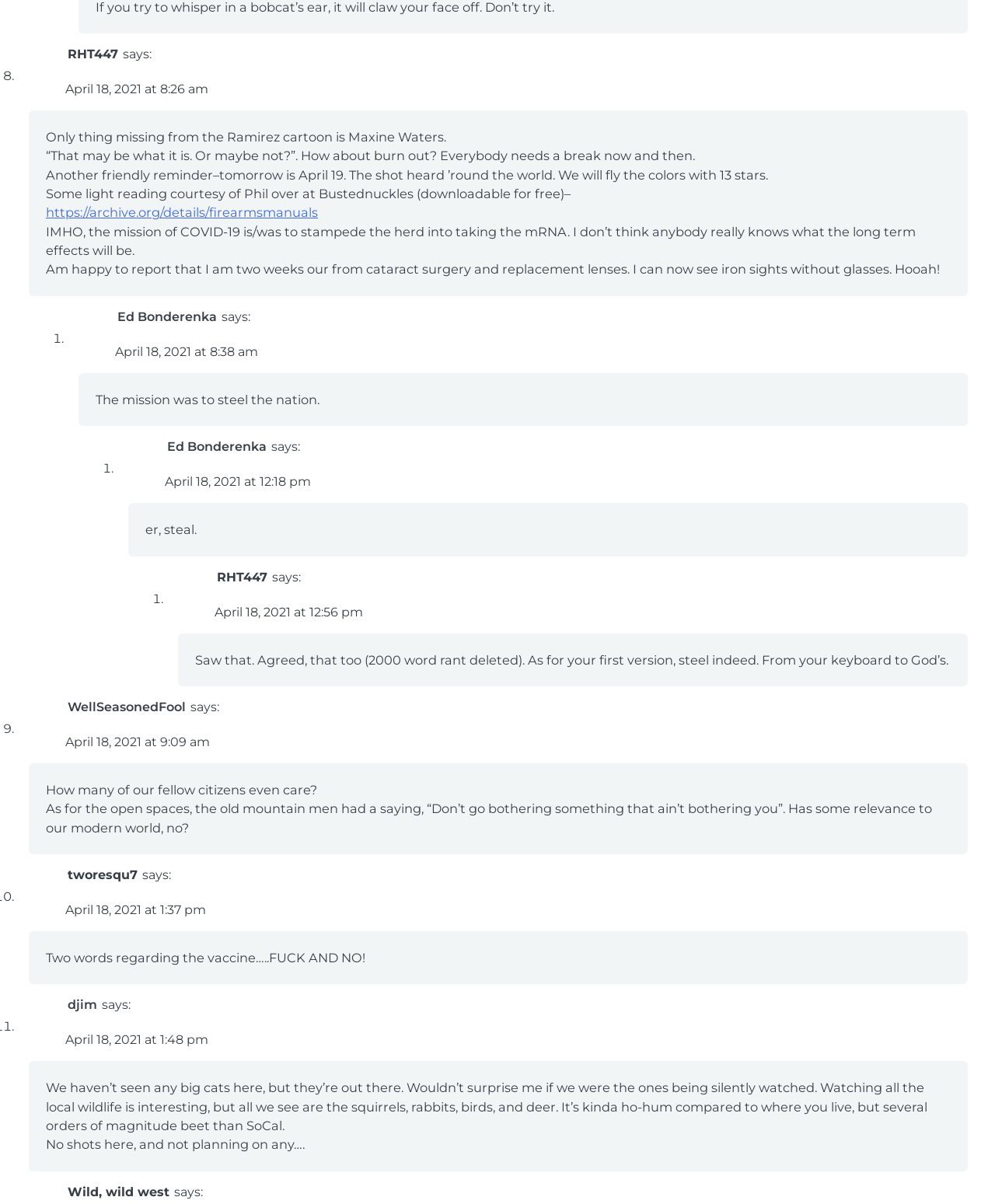Identify the bounding box for the described UI element: "WellSeasonedFool".

[0.068, 0.581, 0.187, 0.593]